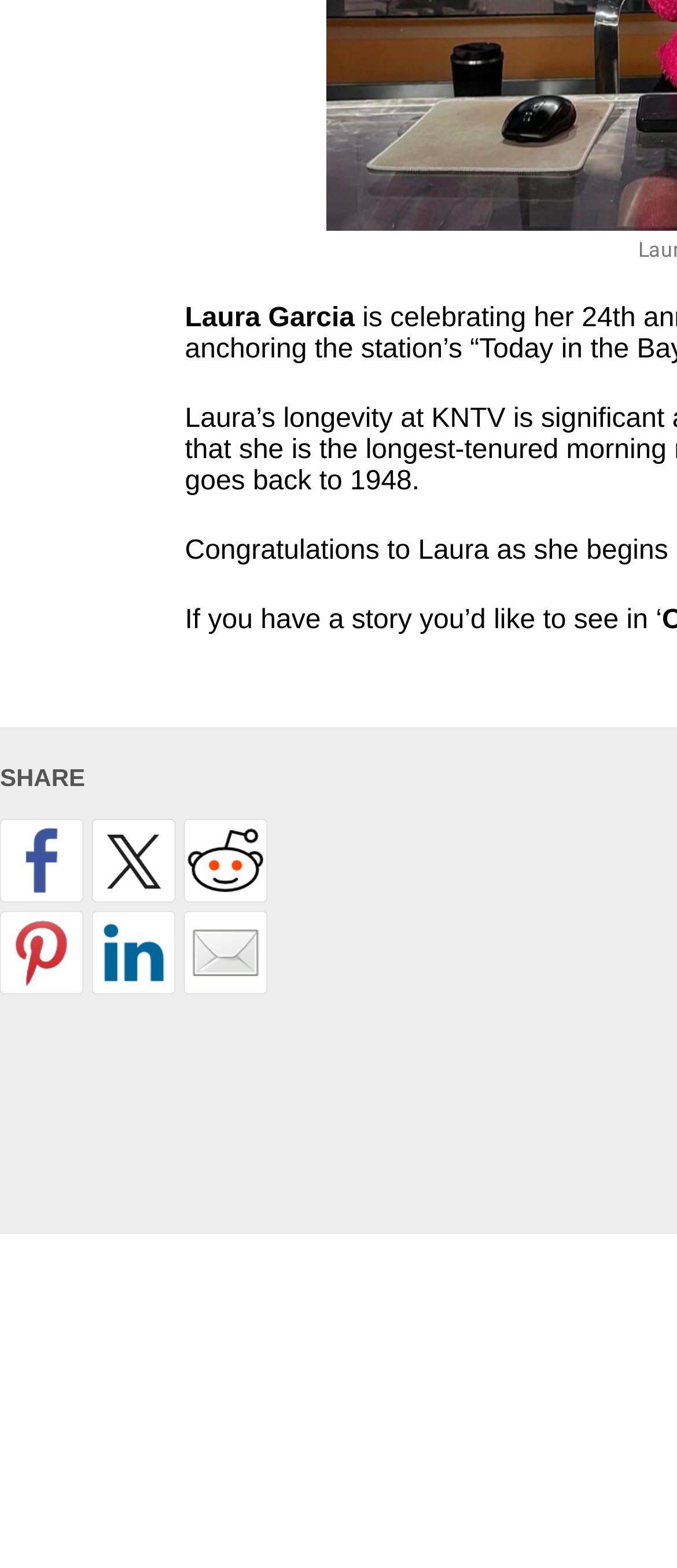Determine the bounding box for the described HTML element: "title="Share on Linkedin"". Ensure the coordinates are four float numbers between 0 and 1 in the format [left, top, right, bottom].

[0.136, 0.581, 0.259, 0.634]